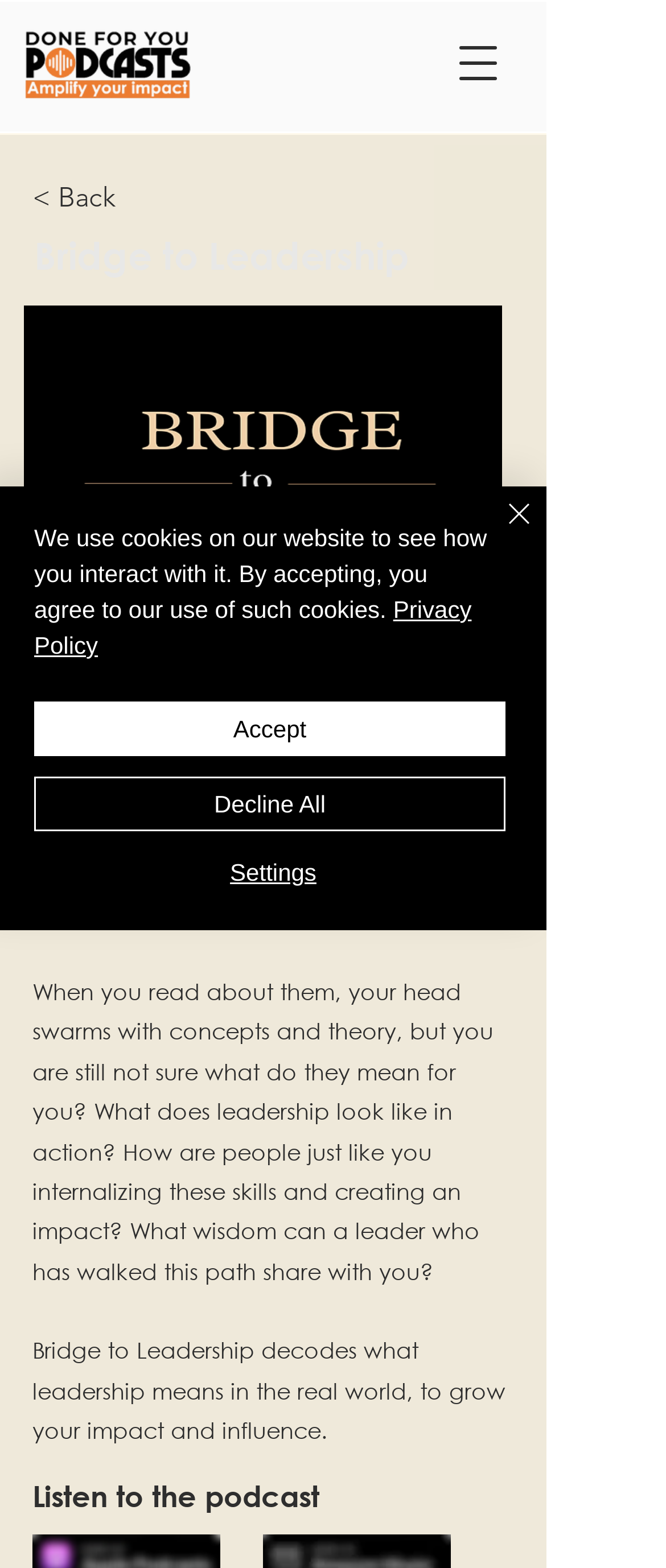What is the button at the top right corner of the webpage?
Answer the question based on the image using a single word or a brief phrase.

Open navigation menu